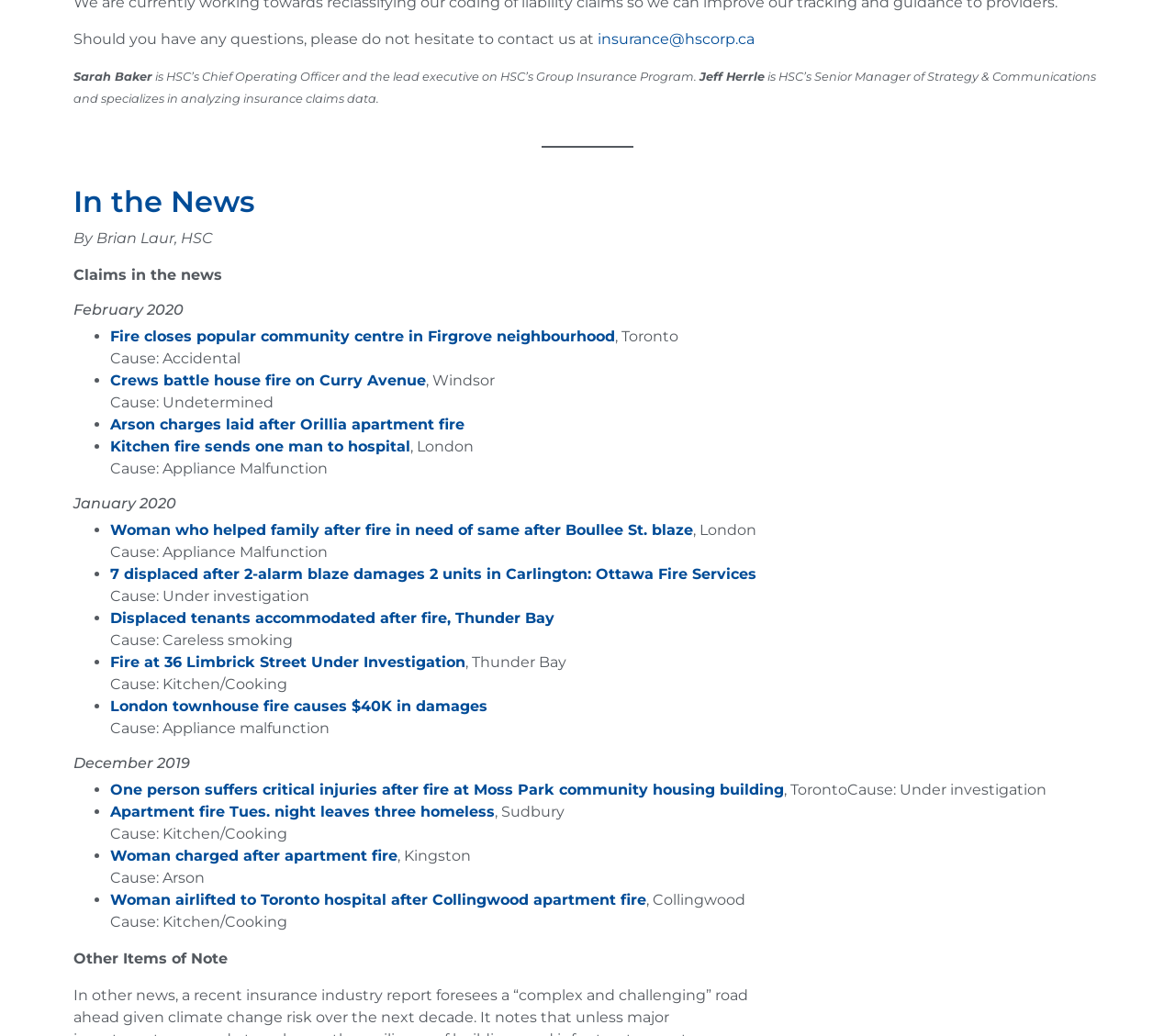Determine the bounding box for the UI element that matches this description: "Woman charged after apartment fire".

[0.094, 0.818, 0.338, 0.835]